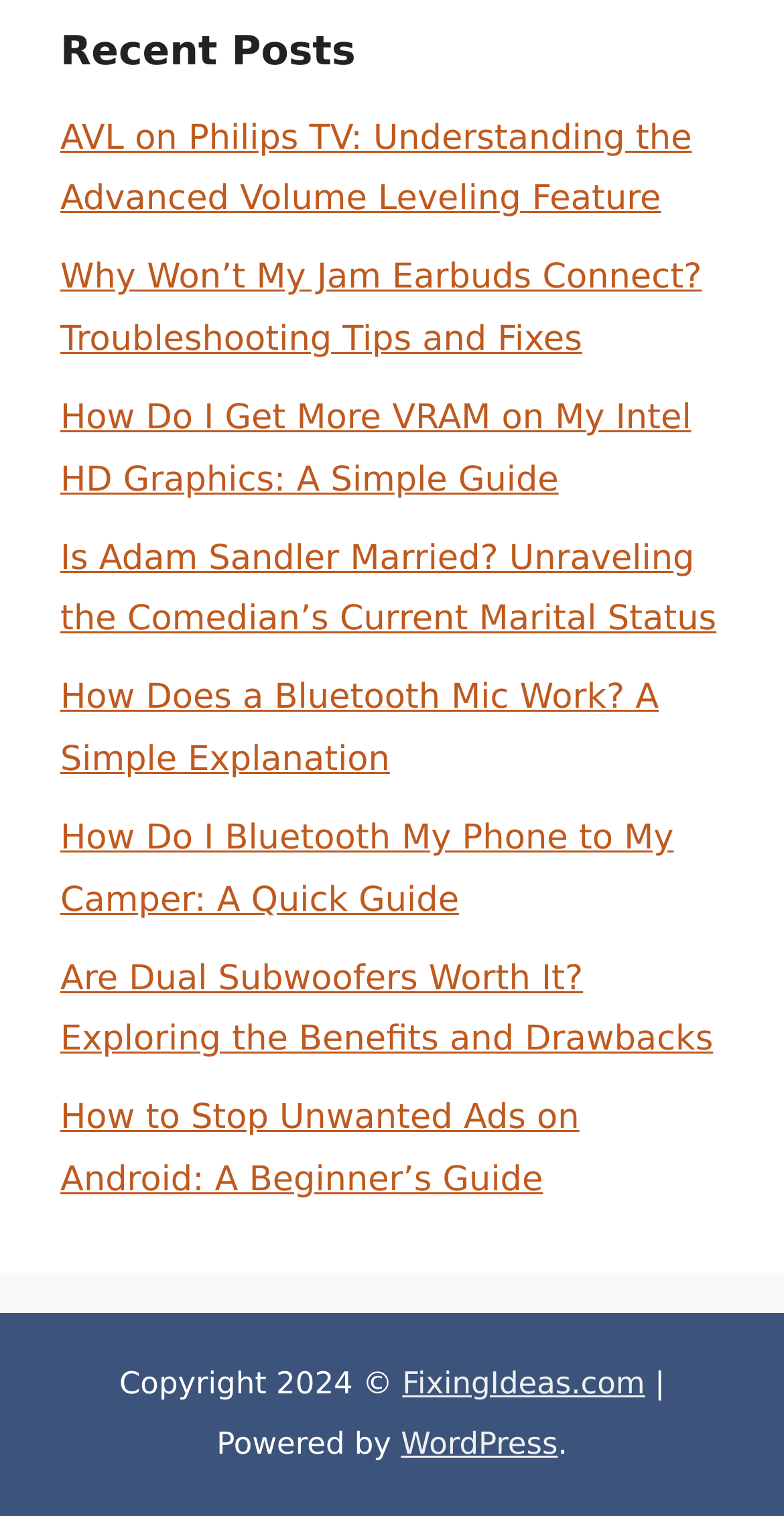Identify the bounding box coordinates for the element you need to click to achieve the following task: "Learn how to get more VRAM on Intel HD Graphics". Provide the bounding box coordinates as four float numbers between 0 and 1, in the form [left, top, right, bottom].

[0.077, 0.263, 0.882, 0.33]